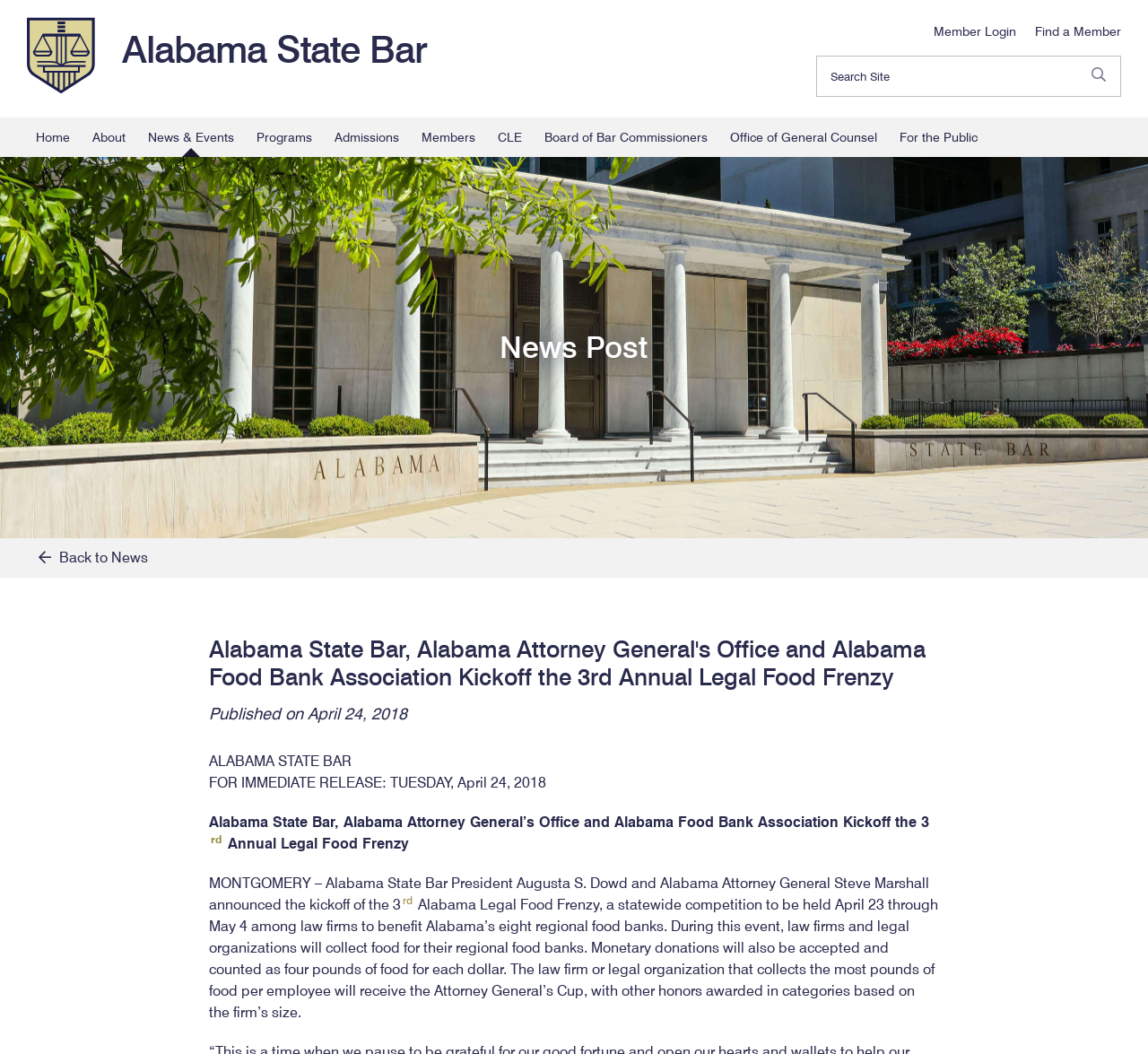What is the equivalent of one dollar in terms of food?
Using the visual information, answer the question in a single word or phrase.

four pounds of food